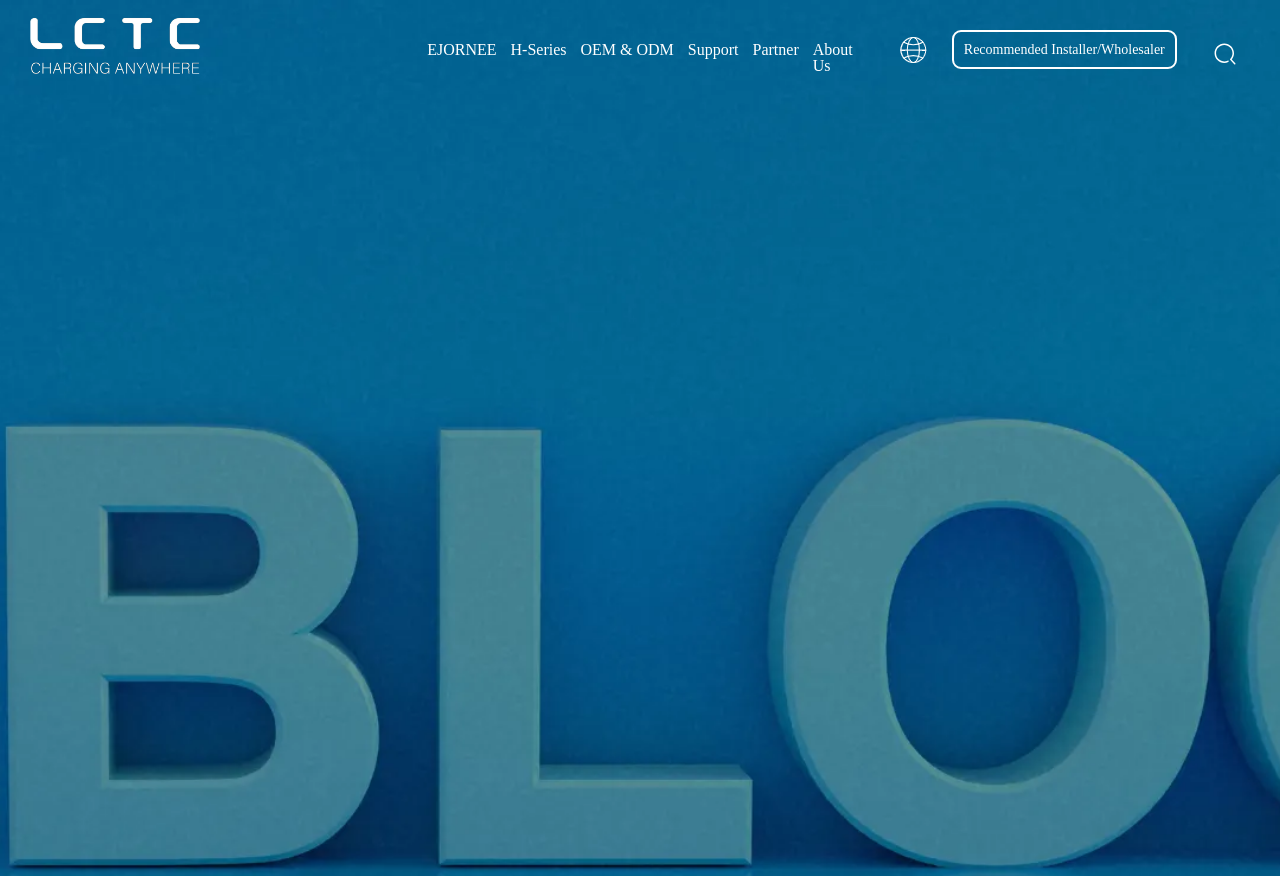Given the element description "About Us" in the screenshot, predict the bounding box coordinates of that UI element.

[0.635, 0.0, 0.678, 0.132]